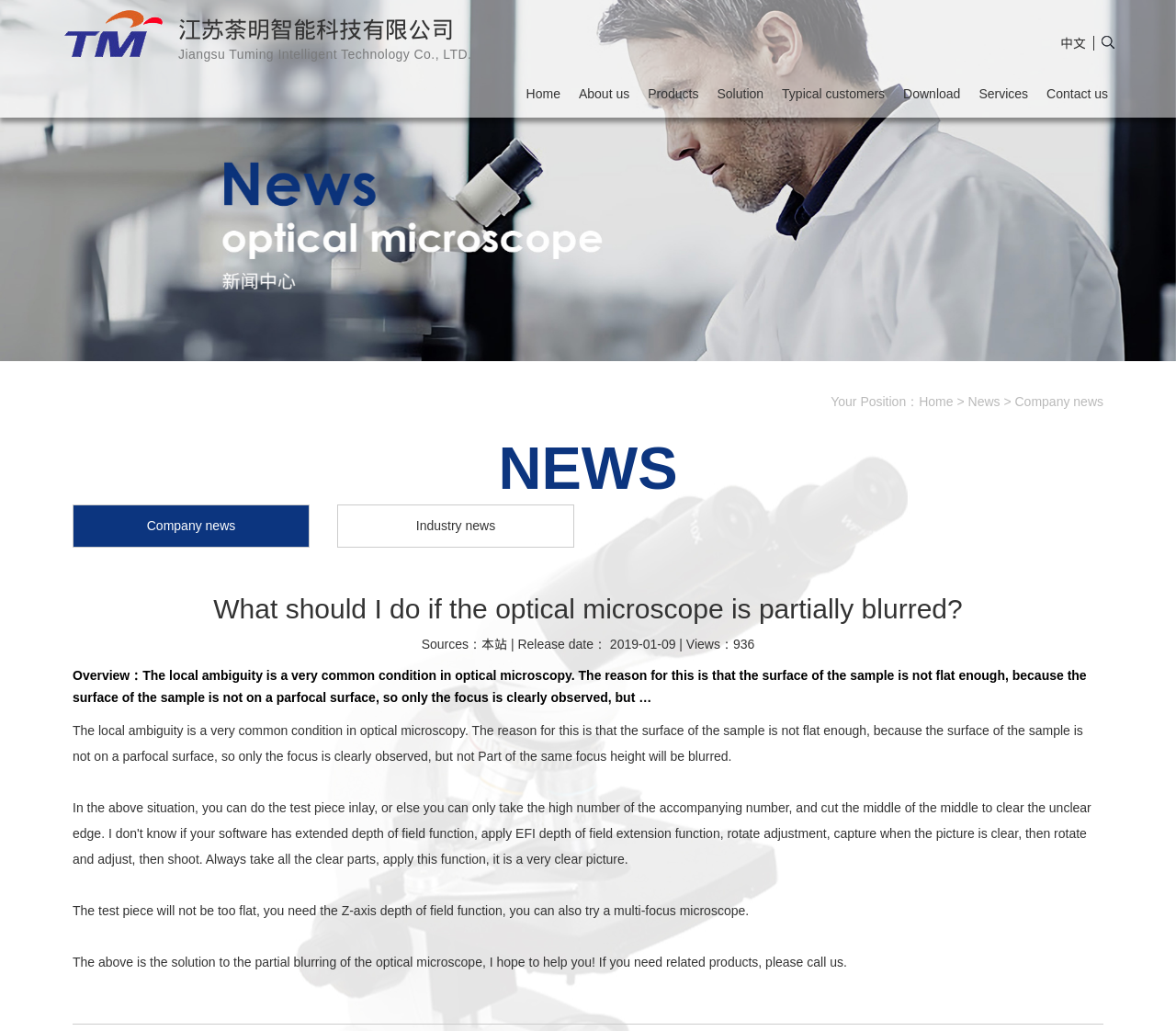Please find the bounding box for the following UI element description. Provide the coordinates in (top-left x, top-left y, bottom-right x, bottom-right y) format, with values between 0 and 1: Company news

[0.062, 0.49, 0.263, 0.531]